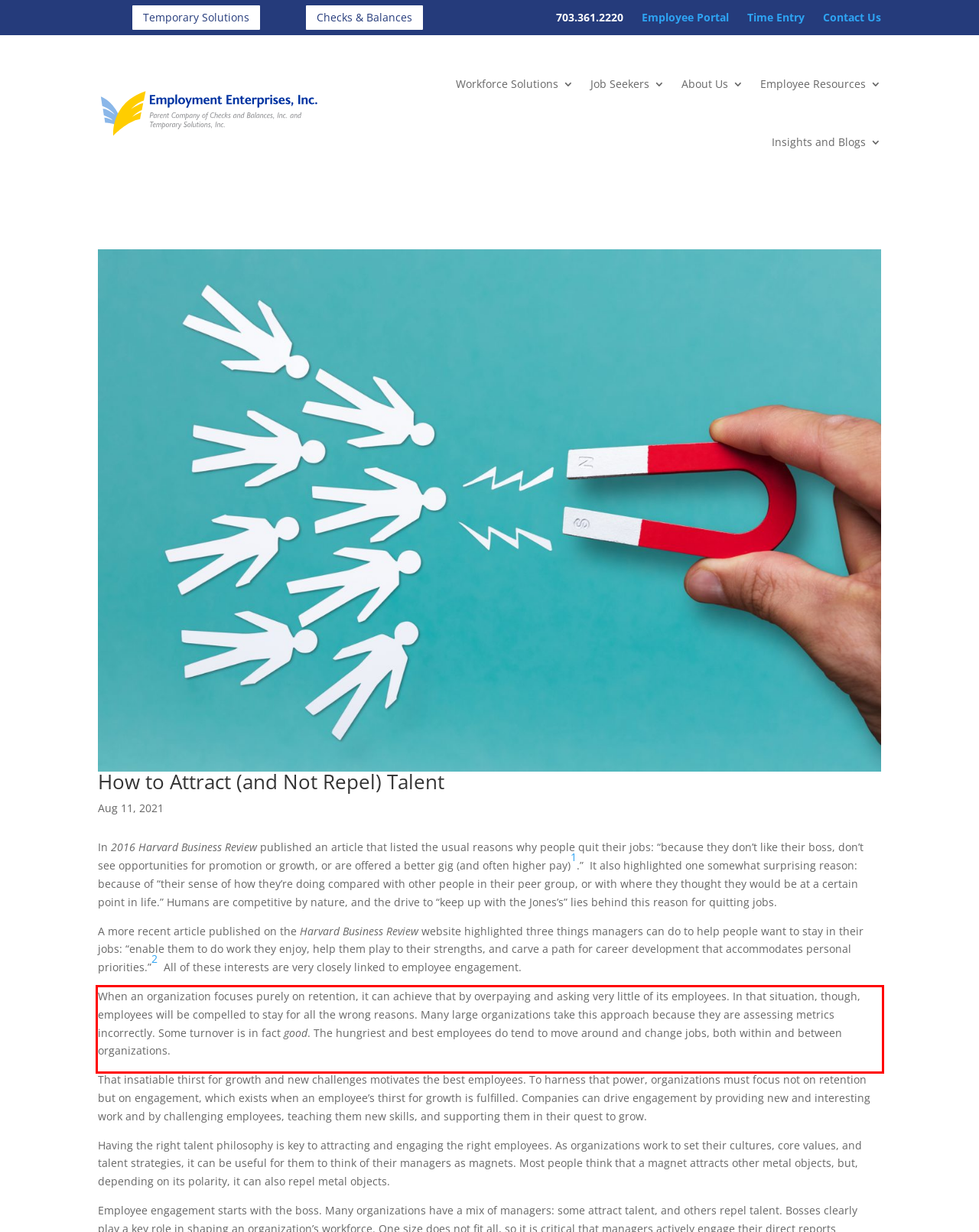Please identify and extract the text content from the UI element encased in a red bounding box on the provided webpage screenshot.

When an organization focuses purely on retention, it can achieve that by overpaying and asking very little of its employees. In that situation, though, employees will be compelled to stay for all the wrong reasons. Many large organizations take this approach because they are assessing metrics incorrectly. Some turnover is in fact good. The hungriest and best employees do tend to move around and change jobs, both within and between organizations.